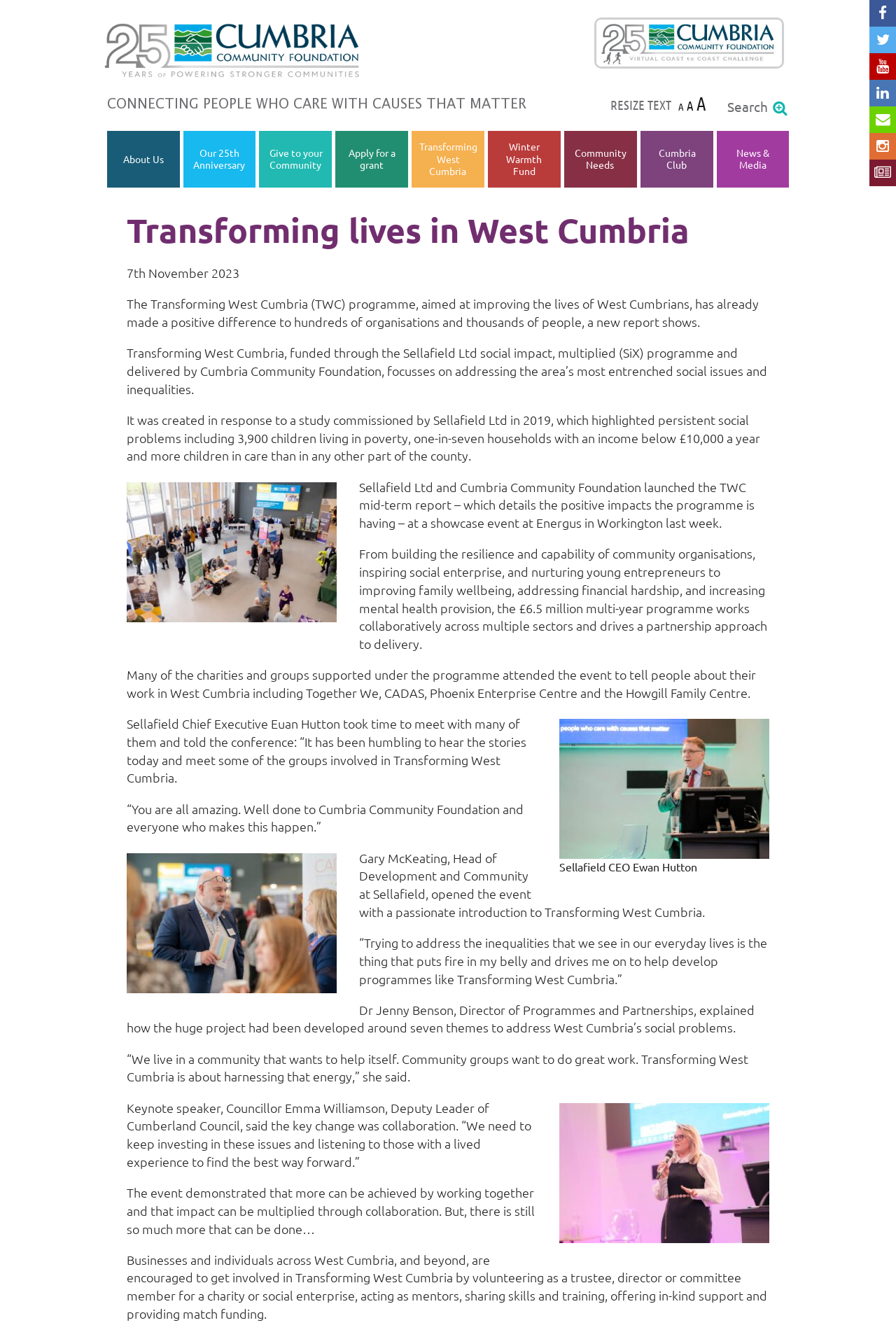Determine the bounding box coordinates for the region that must be clicked to execute the following instruction: "Click on the 'Transforming West Cumbria' link".

[0.467, 0.105, 0.533, 0.133]